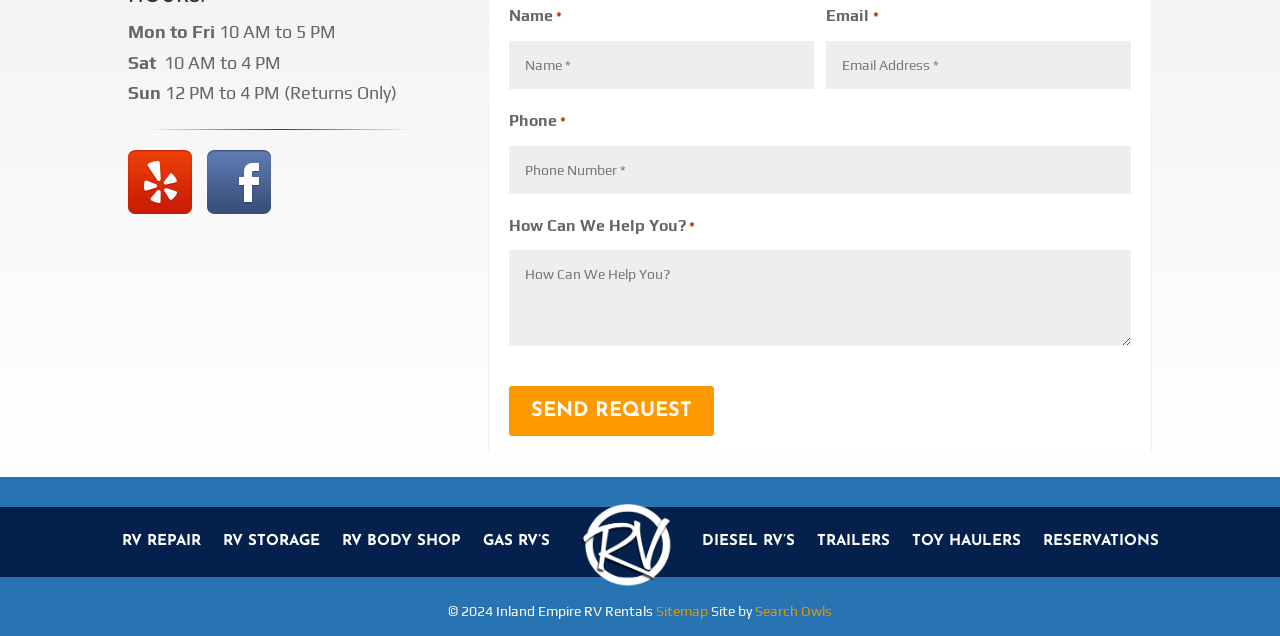Locate the coordinates of the bounding box for the clickable region that fulfills this instruction: "Share the article on Facebook".

None